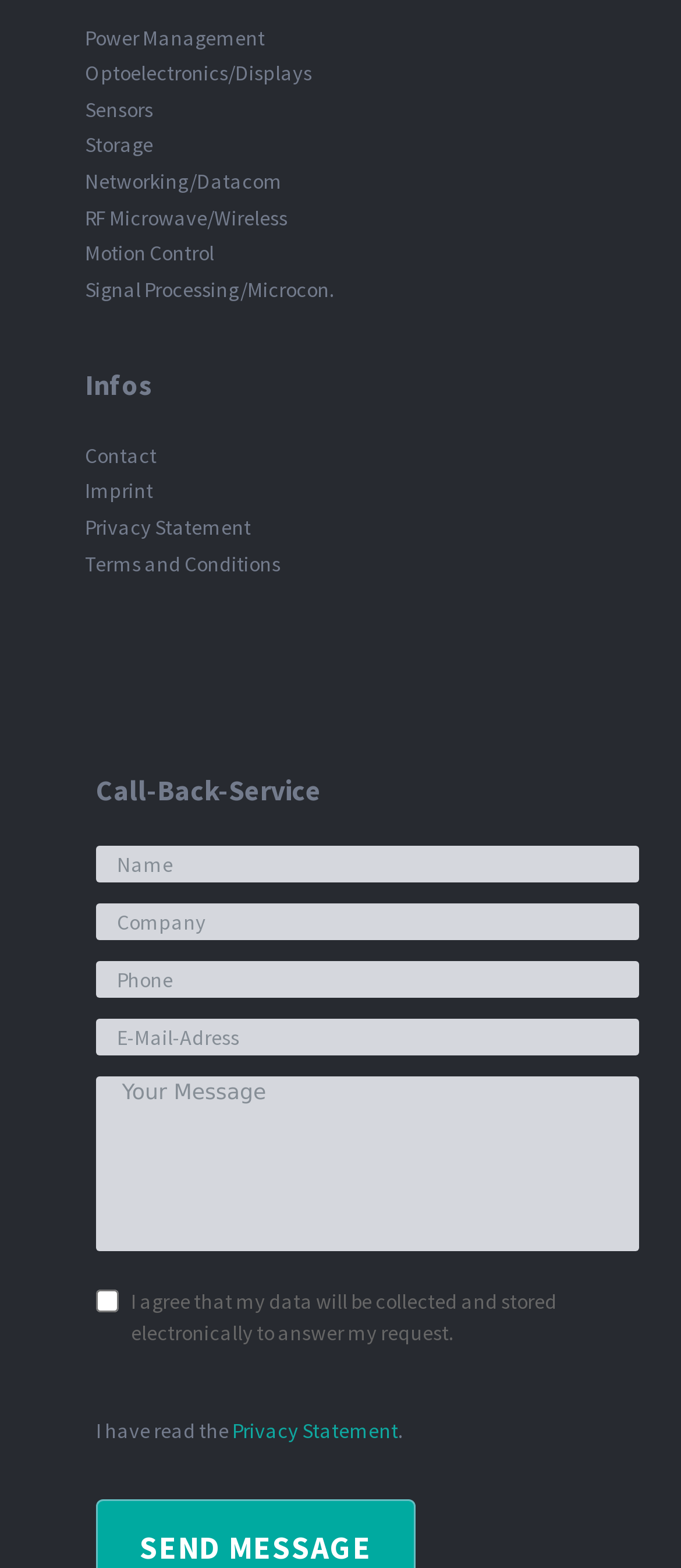Consider the image and give a detailed and elaborate answer to the question: 
How many links are available in the footer section?

In the footer section, there are four link elements: 'Contact', 'Imprint', 'Privacy Statement', and 'Terms and Conditions', which provide access to additional information about the website.